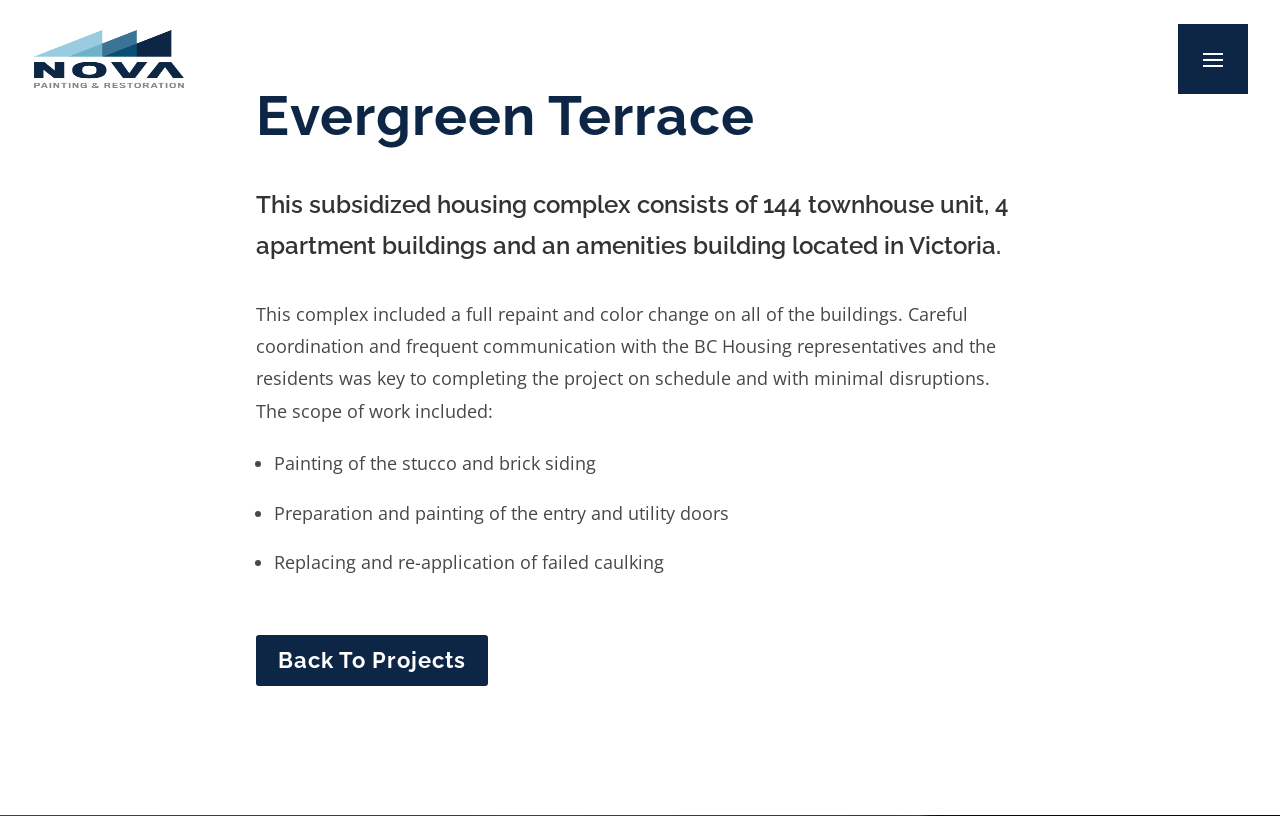Who was involved in the project coordination?
Look at the image and answer with only one word or phrase.

BC Housing representatives and residents